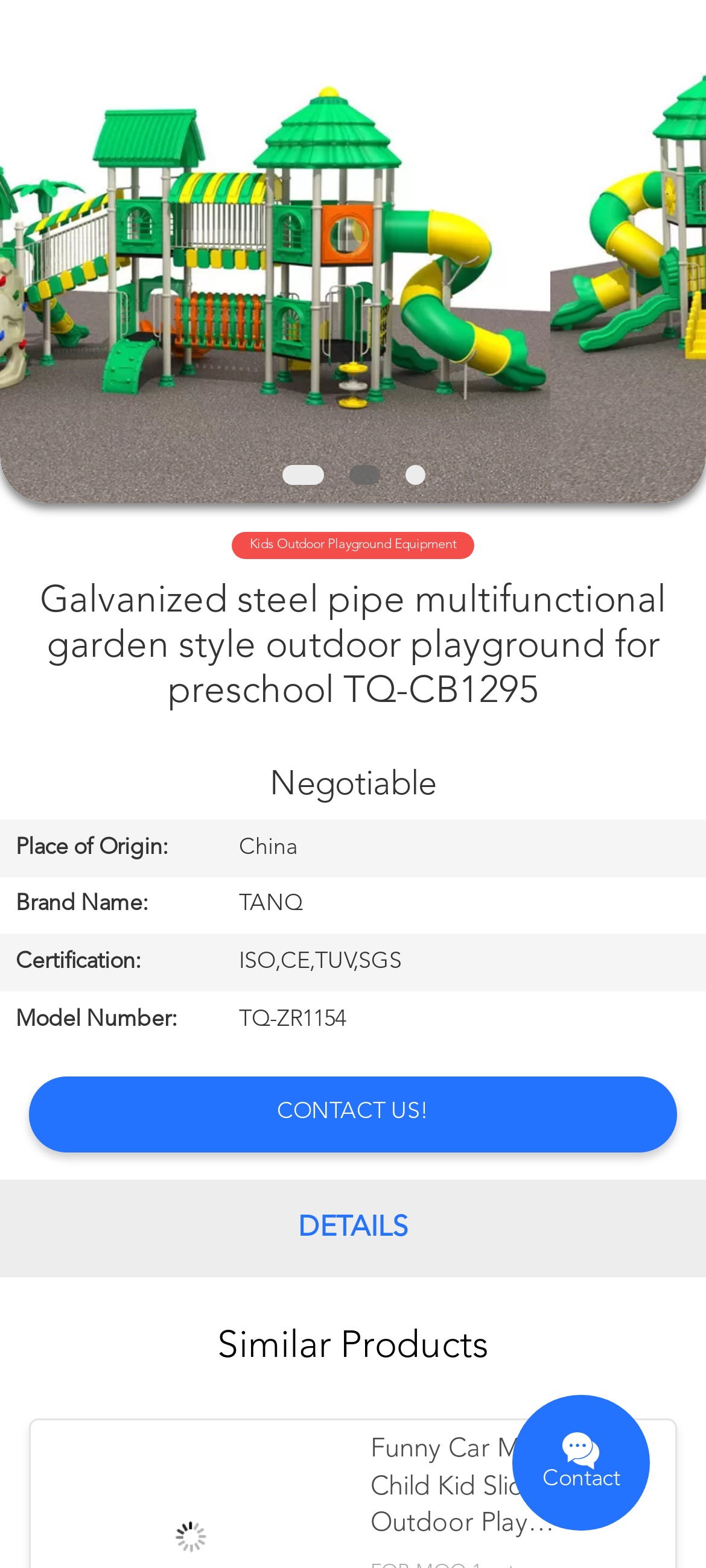Determine the bounding box coordinates for the area that needs to be clicked to fulfill this task: "View archives for September 2018". The coordinates must be given as four float numbers between 0 and 1, i.e., [left, top, right, bottom].

None